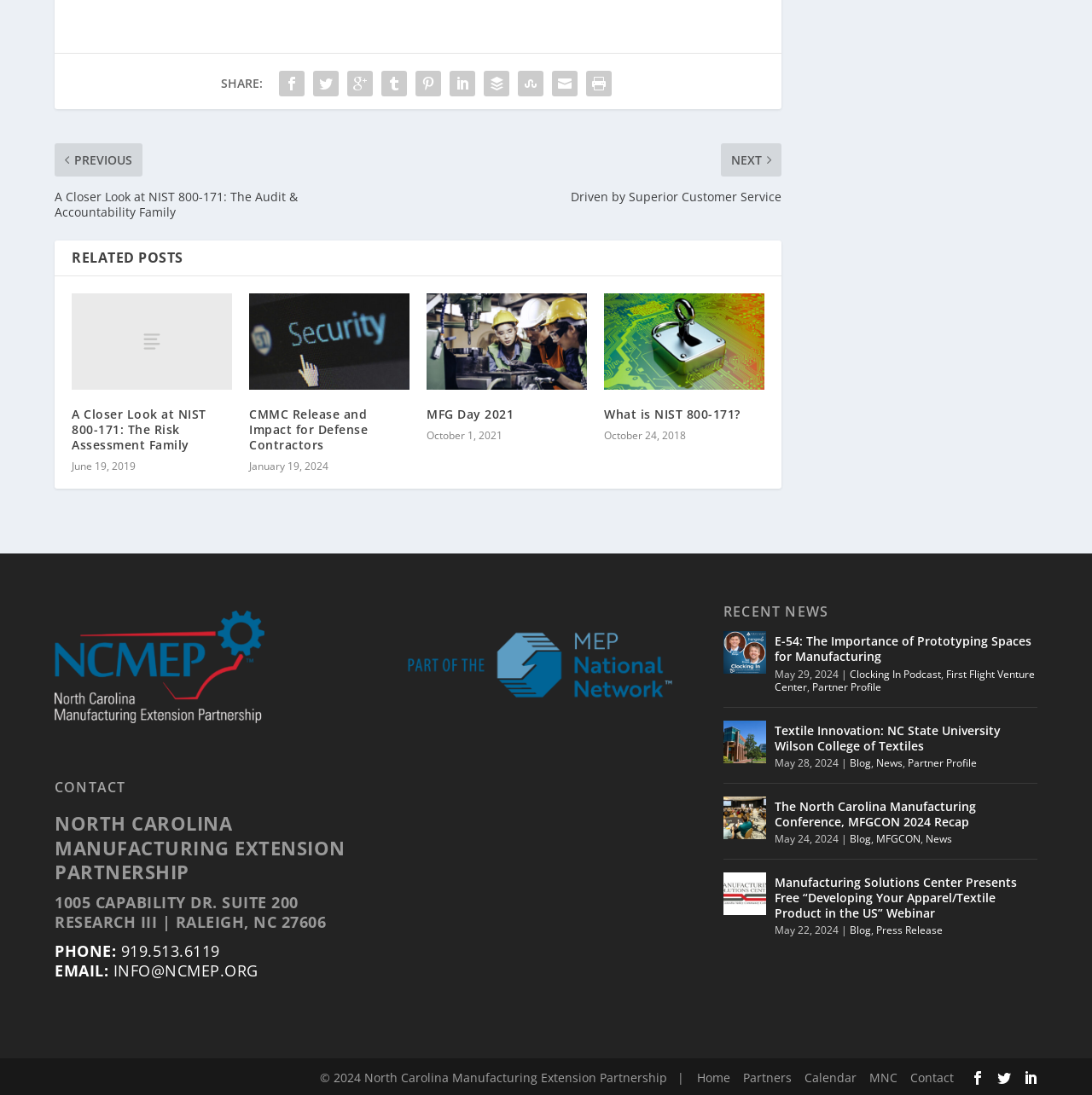Determine the bounding box for the described HTML element: "MFGCON". Ensure the coordinates are four float numbers between 0 and 1 in the format [left, top, right, bottom].

[0.802, 0.759, 0.843, 0.773]